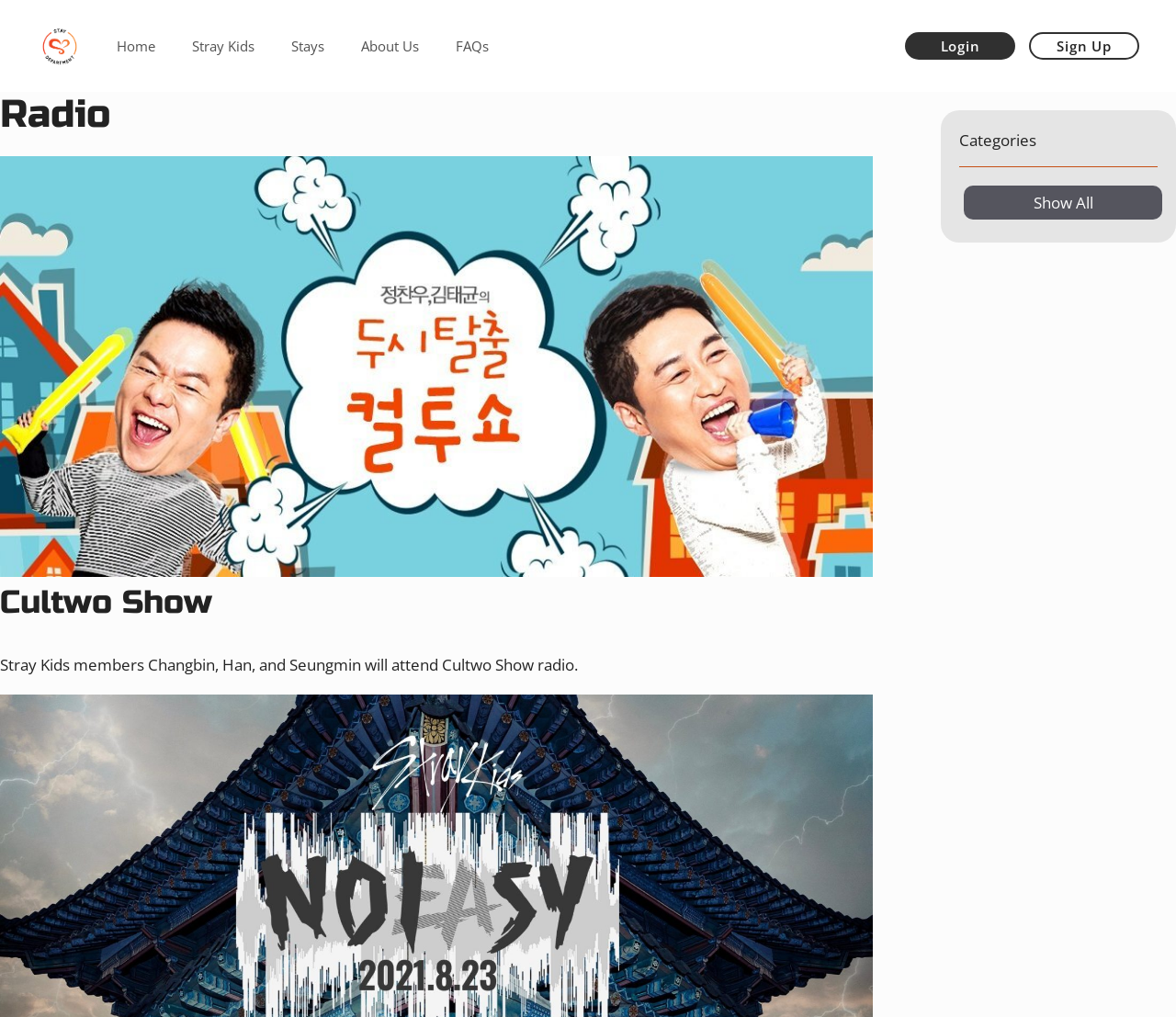Write an extensive caption that covers every aspect of the webpage.

The webpage is about a radio station, specifically the "Stay Department" section. At the top, there is a banner with a logo and a link to "Stay Department". Below the banner, there is a navigation menu with five links: "Home", "Stray Kids", "Stays", "About Us", and "FAQs". To the right of the navigation menu, there are two links: "Login" and "Sign Up".

The main content of the page is divided into two sections. The first section has a heading "Radio" and appears to be a header for the page. The second section is an article with a heading "Cultwo Show" and a brief description of the show, mentioning that Stray Kids members Changbin, Han, and Seungmin will attend. There is also a link to the "Cultwo Show" page.

On the right side of the page, there is a section with a heading "Categories" and a button "Show All". This section appears to be a sidebar or a widget that provides additional information or options.

There are a total of 7 links on the page, including the navigation menu links and the links within the article. There are also 2 images on the page, one of which is the logo for "Stay Department".